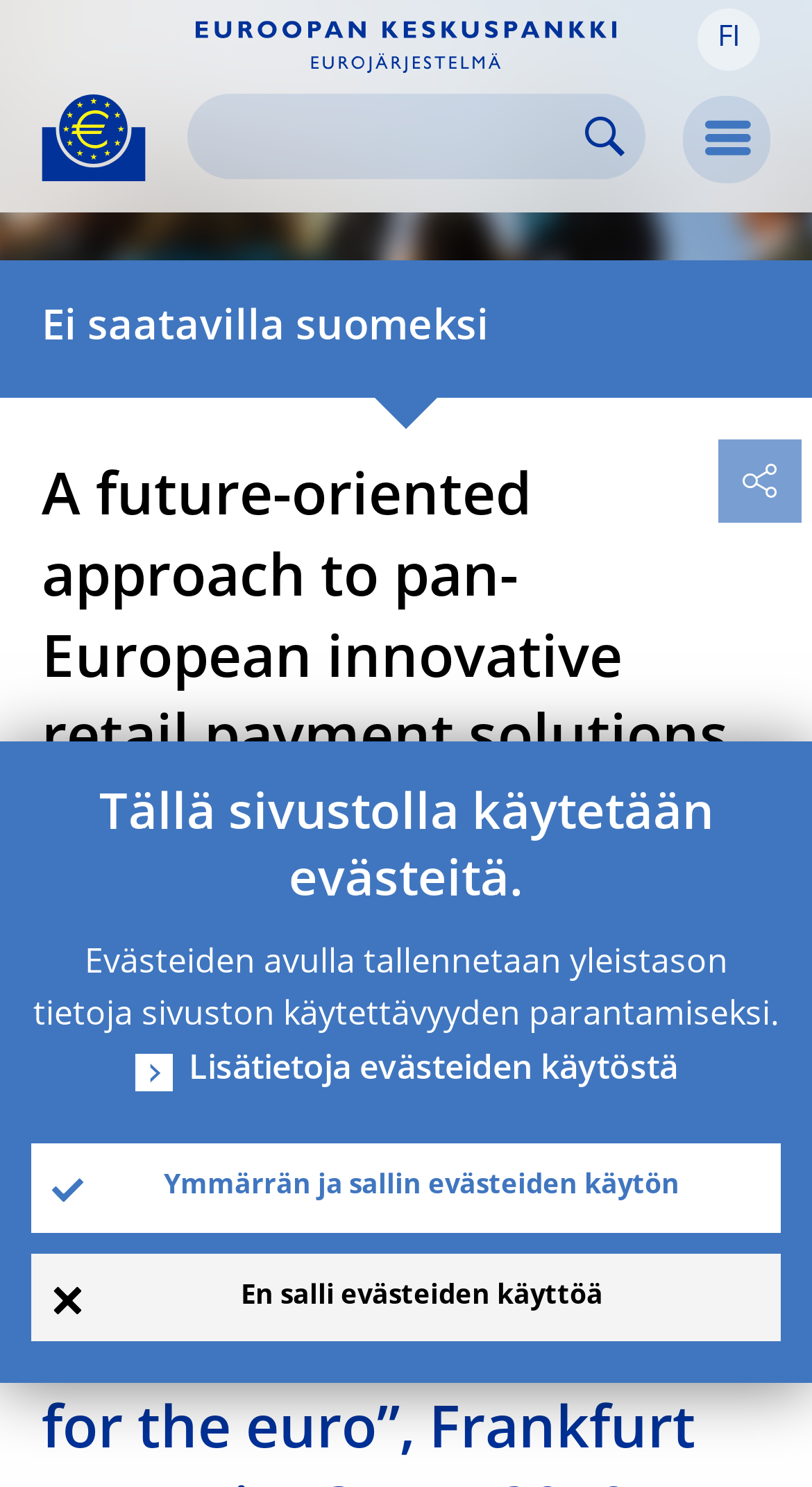Please provide a short answer using a single word or phrase for the question:
What is the logo of the organization?

Yellow Euro sign surrounded by stars